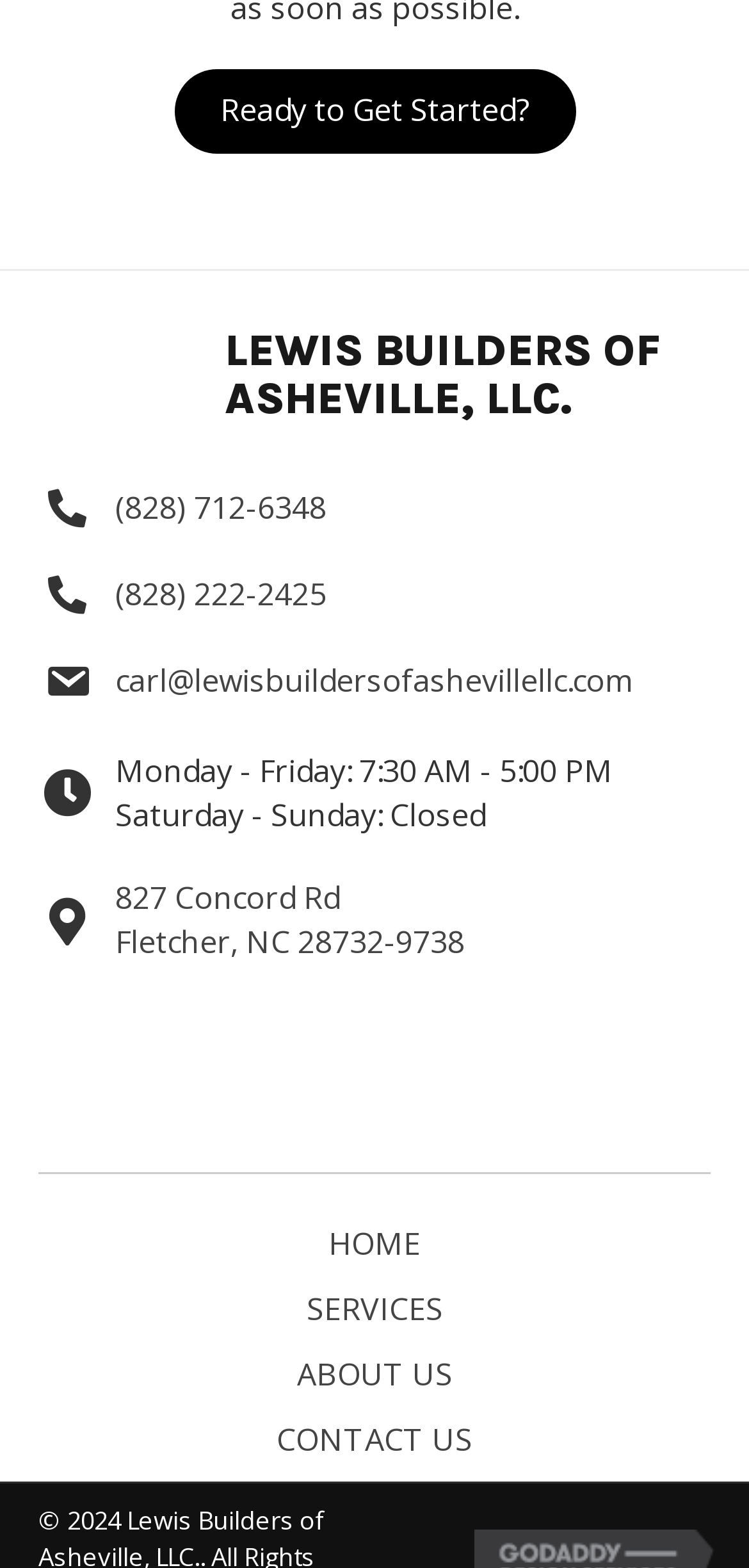Find and provide the bounding box coordinates for the UI element described with: "Contact Us".

[0.331, 0.899, 0.669, 0.939]